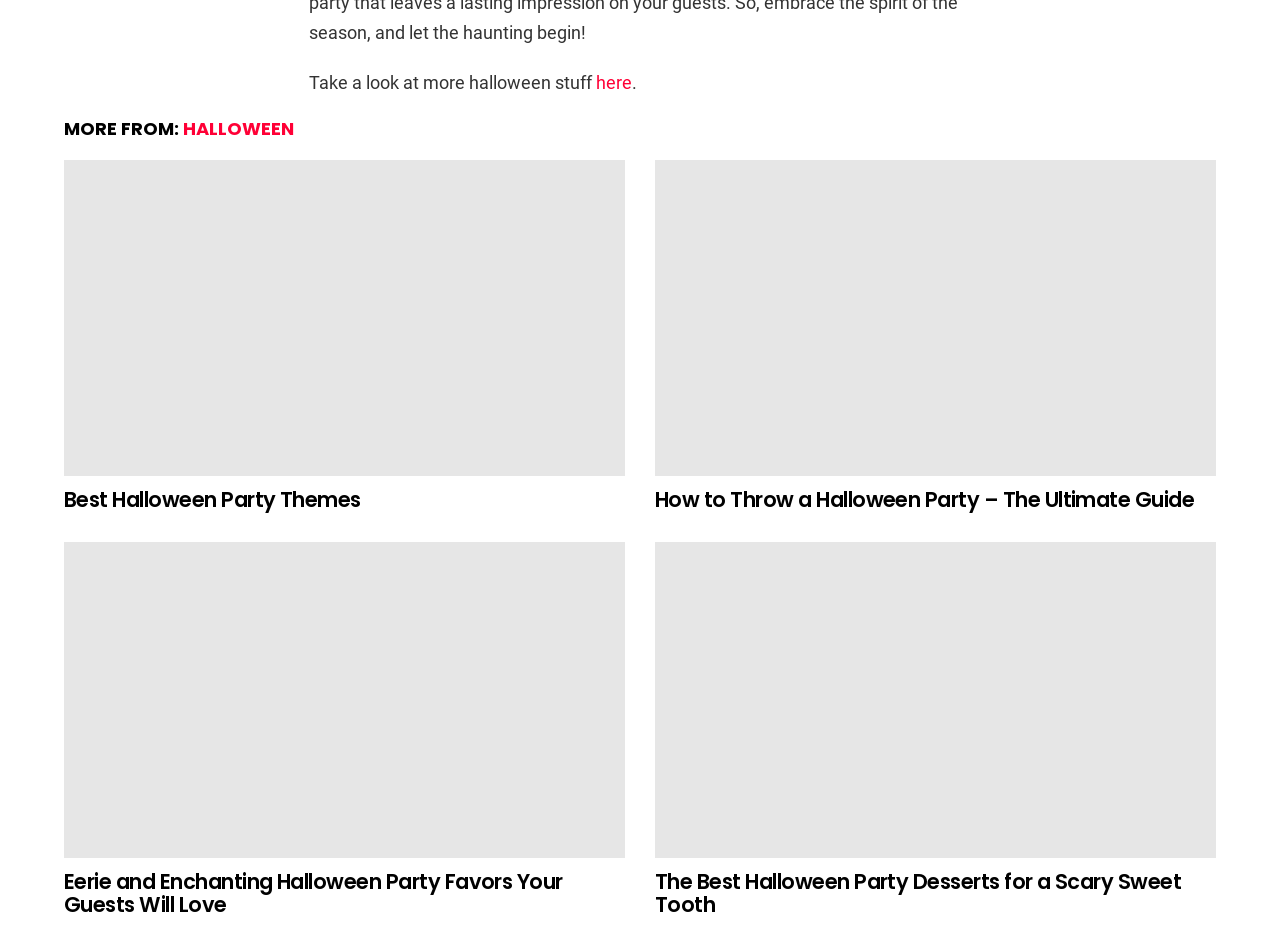What is the topic of the first article? Using the information from the screenshot, answer with a single word or phrase.

Halloween Party Themes